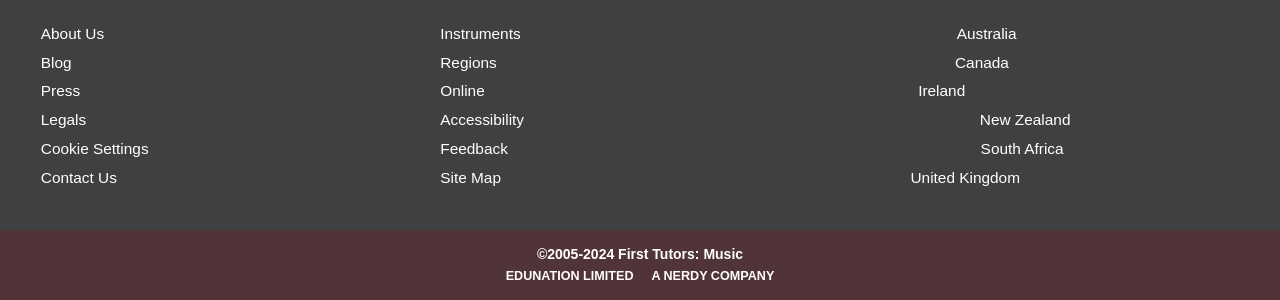Analyze the image and give a detailed response to the question:
How many country links are there on the webpage?

I counted the links with country names, such as 'Australia', 'Canada', 'Ireland', 'New Zealand', and 'South Africa', and found that there are 5 country links on the webpage.